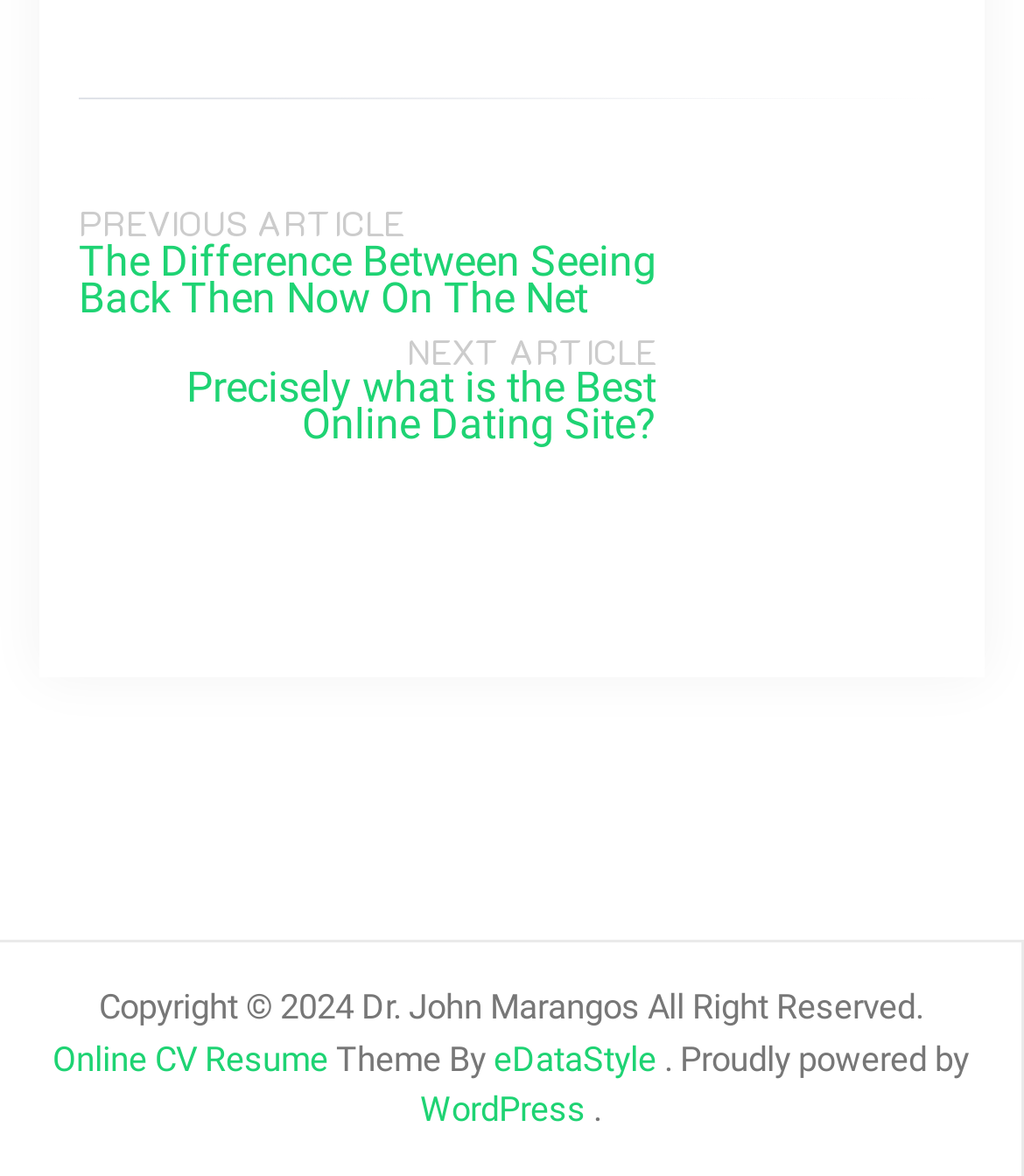Provide a brief response to the question below using a single word or phrase: 
What is the theme of this website?

eDataStyle